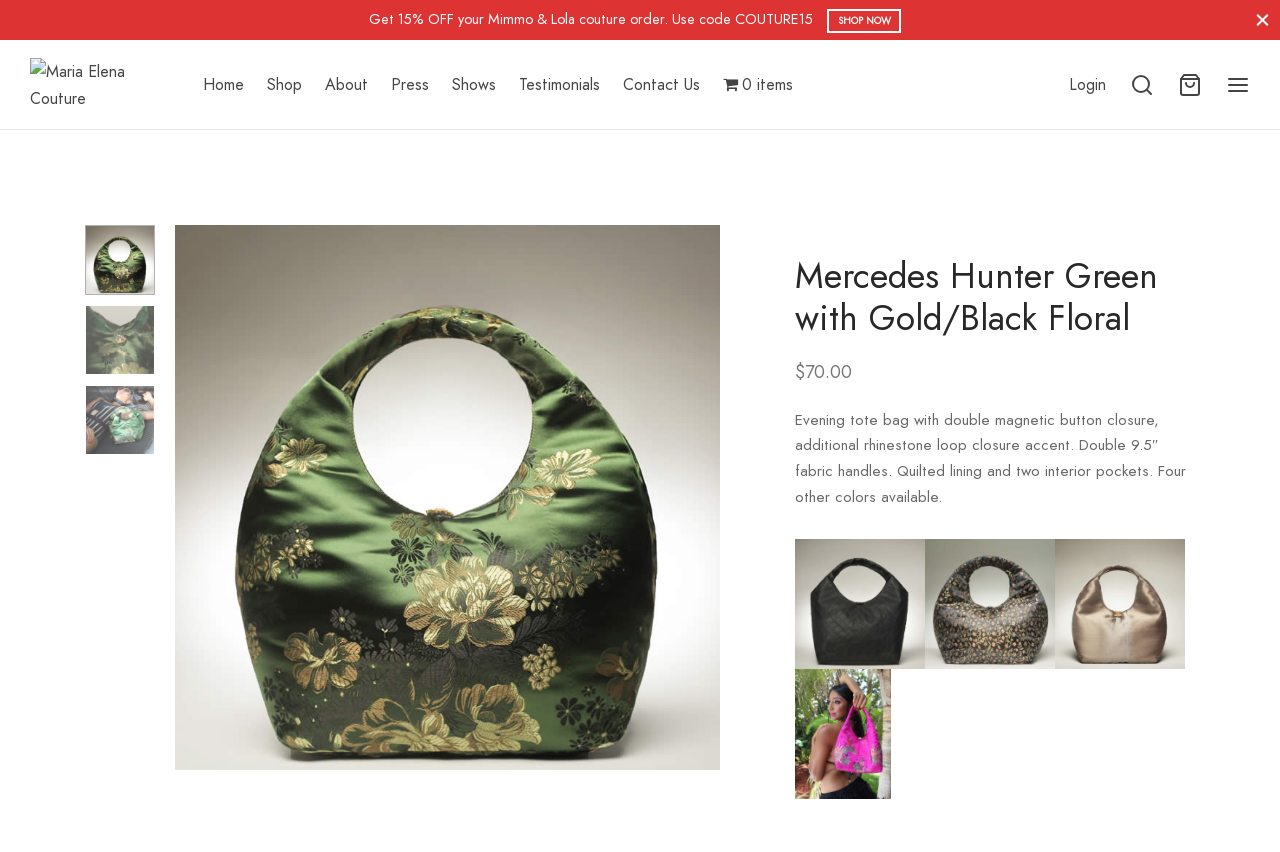What is the price of the tote bag?
Give a one-word or short-phrase answer derived from the screenshot.

$70.00